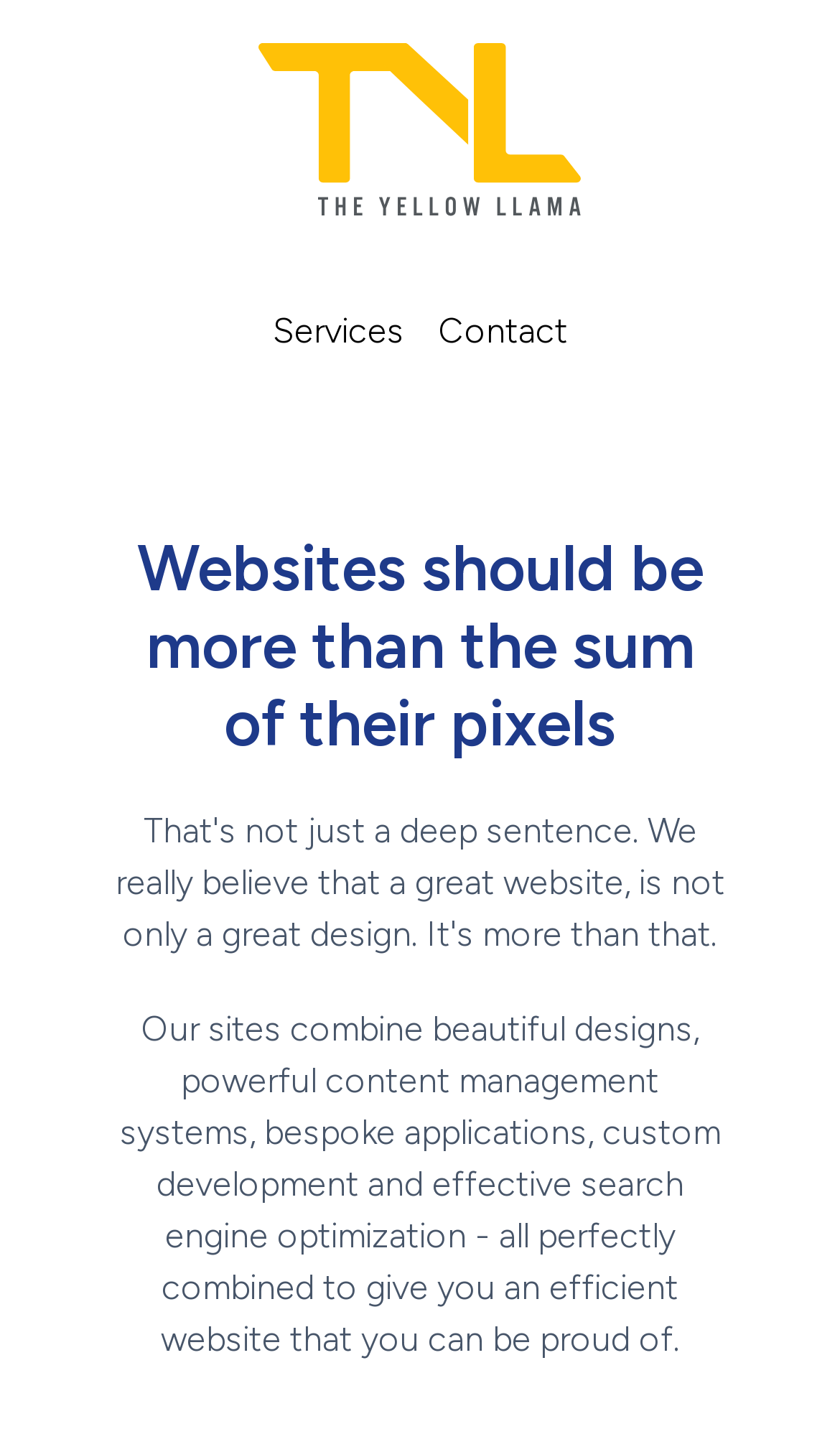What is the main focus of the website?
Kindly give a detailed and elaborate answer to the question.

Based on the webpage structure and content, it appears that the main focus of the website is web design and development, as indicated by the header links to 'Services' and 'Contact', and the descriptive text about combining beautiful designs, powerful content management systems, and effective search engine optimization.